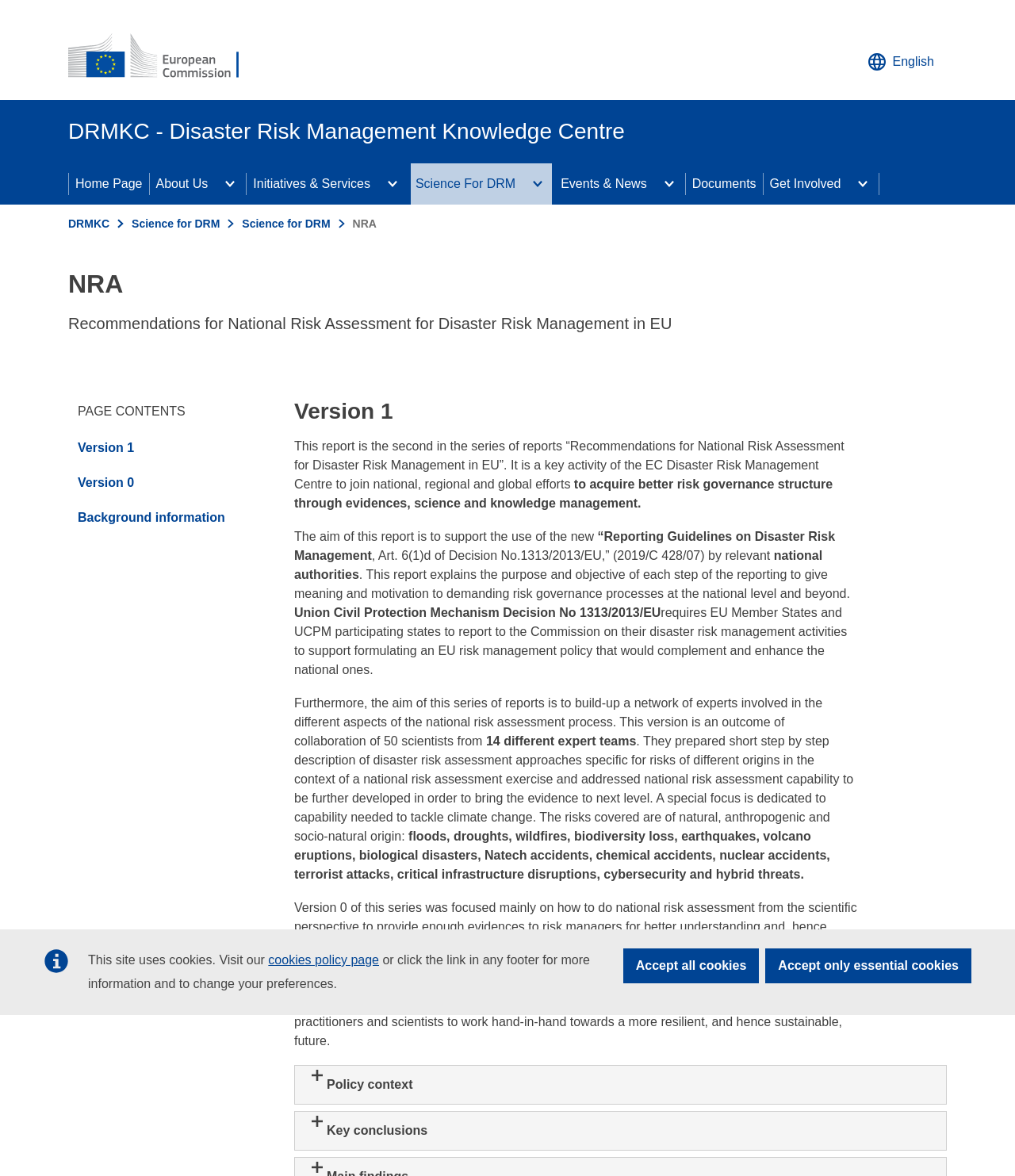Determine the bounding box coordinates of the clickable element to achieve the following action: 'View the background information'. Provide the coordinates as four float values between 0 and 1, formatted as [left, top, right, bottom].

[0.067, 0.425, 0.265, 0.455]